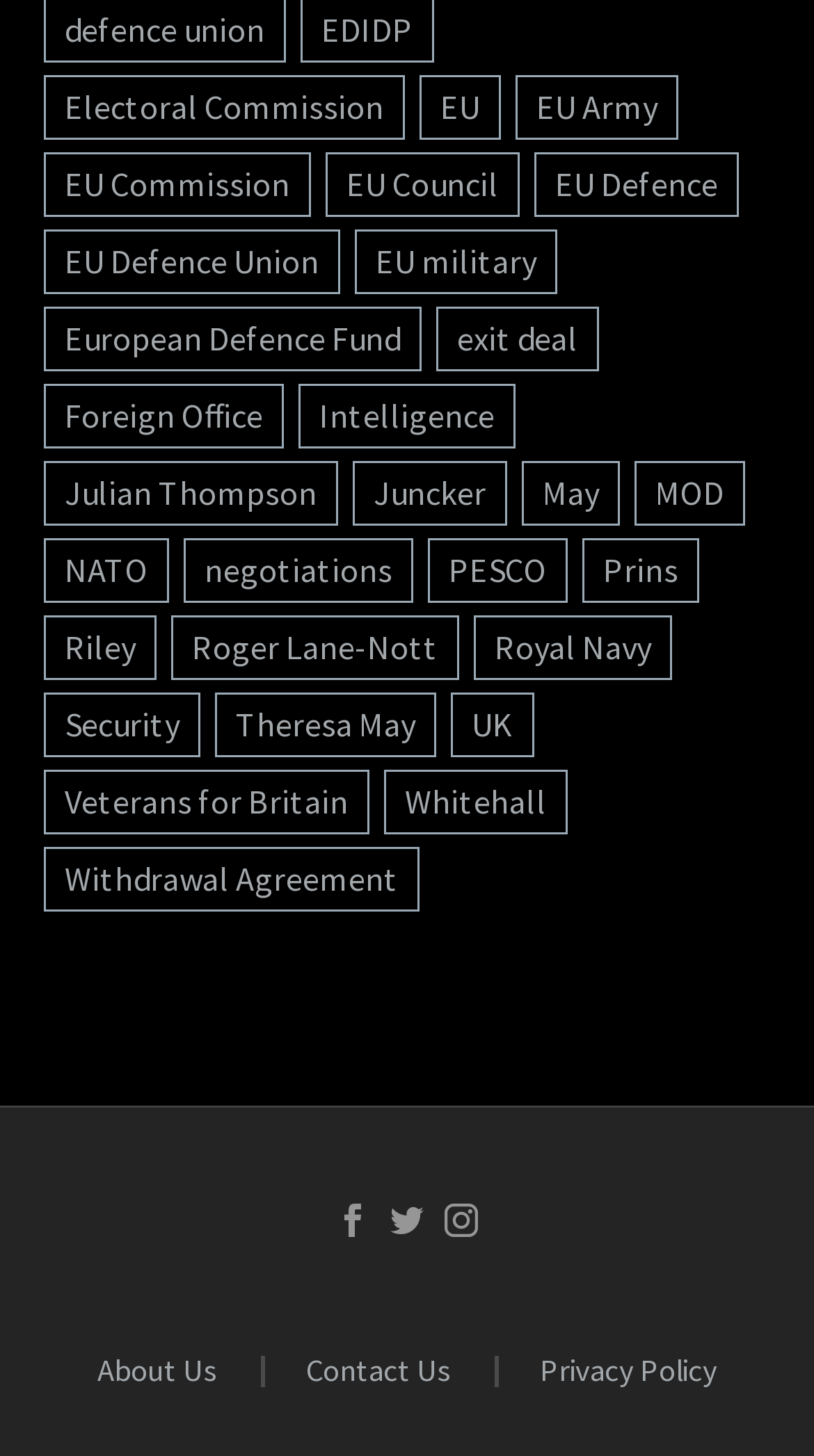Based on the element description EU military, identify the bounding box of the UI element in the given webpage screenshot. The coordinates should be in the format (top-left x, top-left y, bottom-right x, bottom-right y) and must be between 0 and 1.

[0.436, 0.278, 0.685, 0.323]